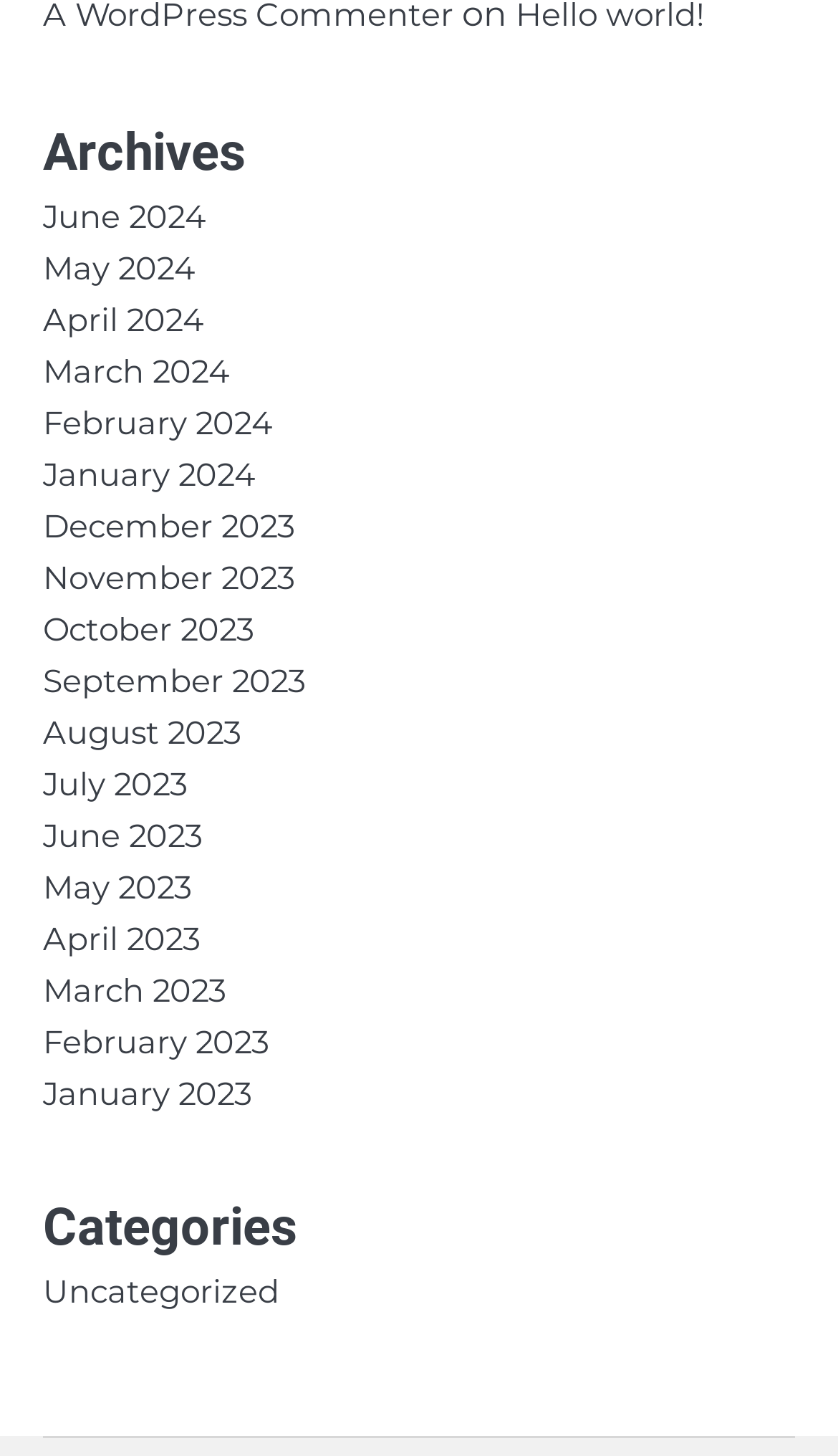How many links are there in the Archives section?
From the screenshot, provide a brief answer in one word or phrase.

12